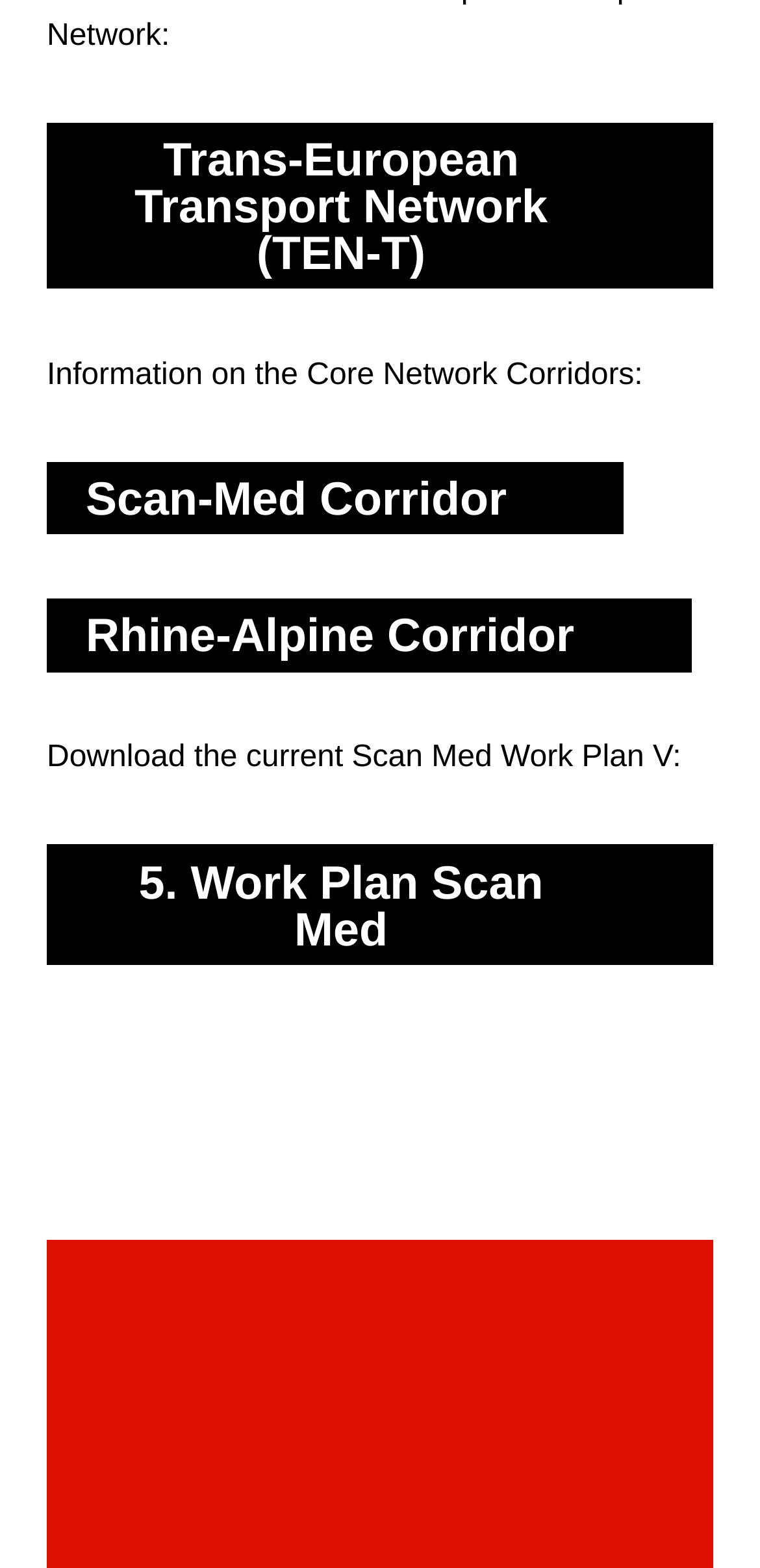Using the webpage screenshot, locate the HTML element that fits the following description and provide its bounding box: "Dr. Karen Reed Ph. D.".

None